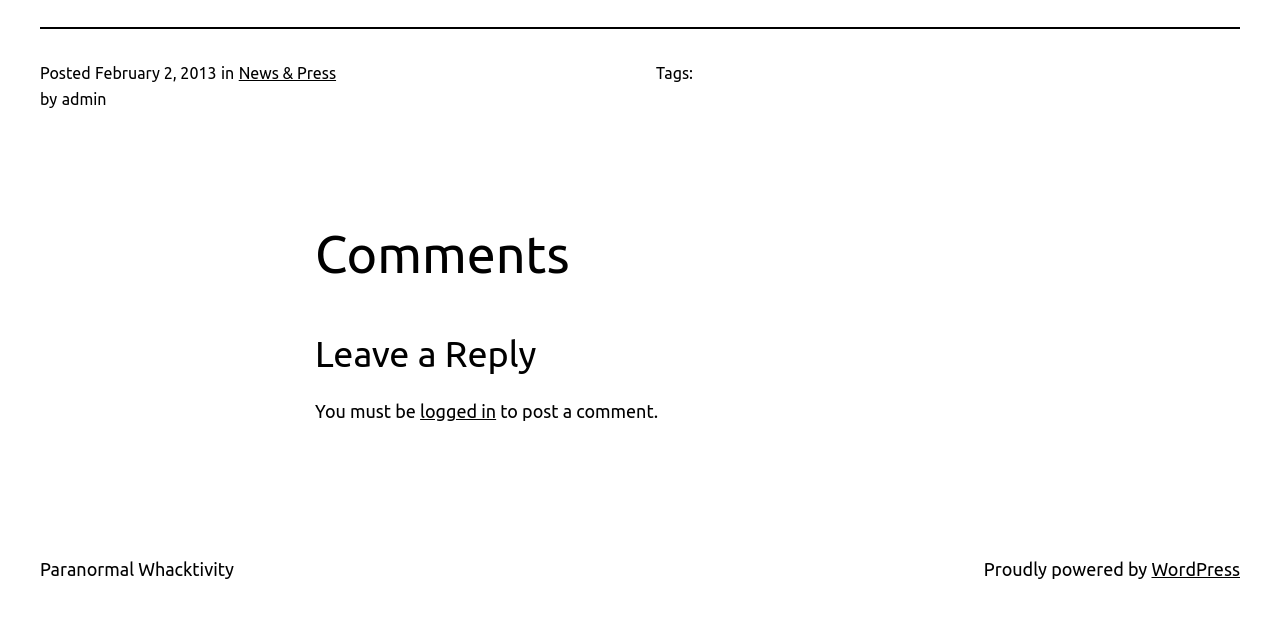Answer the question below using just one word or a short phrase: 
What is required to post a comment?

logged in